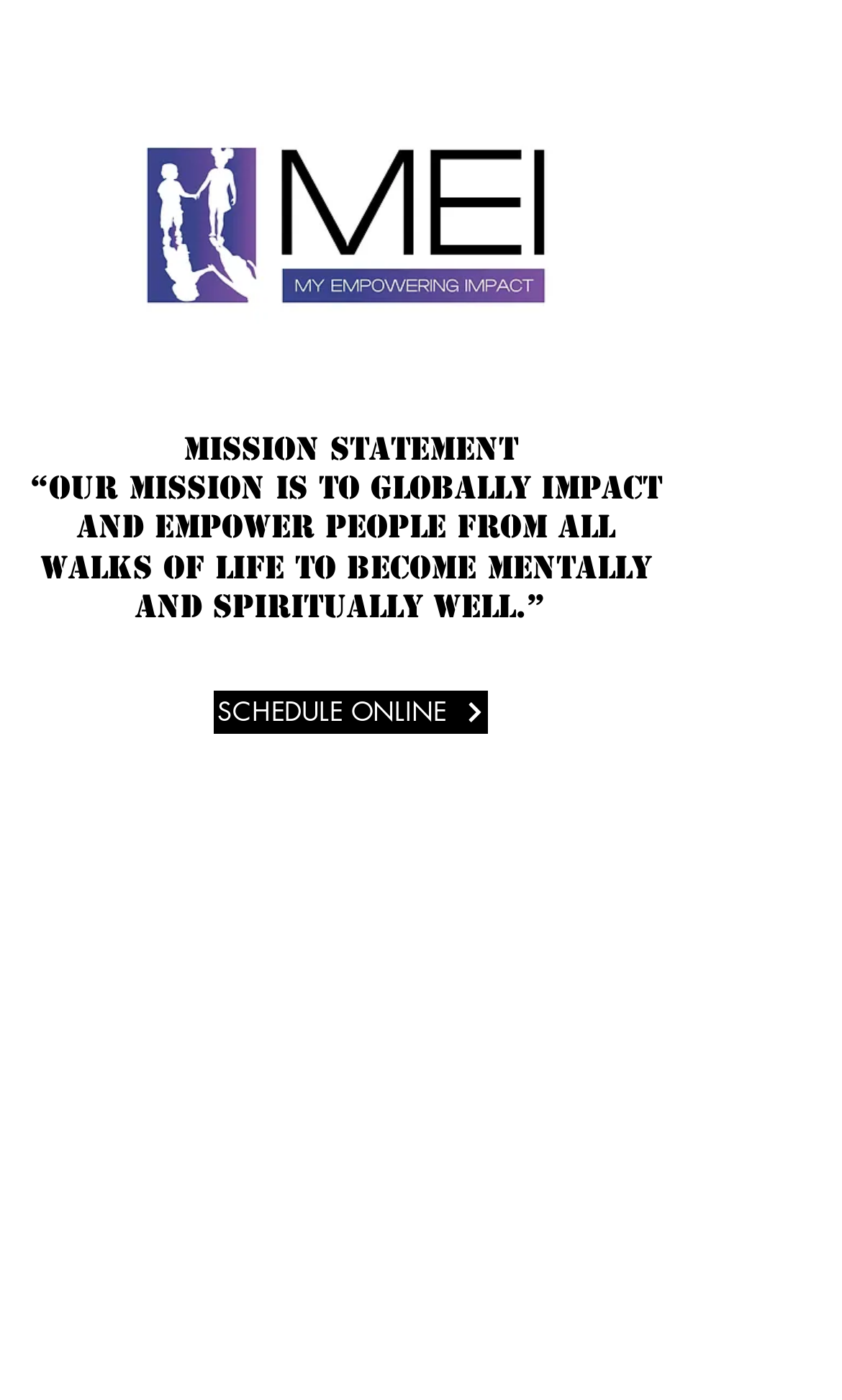What is the link text in the top section?
Refer to the image and provide a one-word or short phrase answer.

SCHEDULE ONLINE